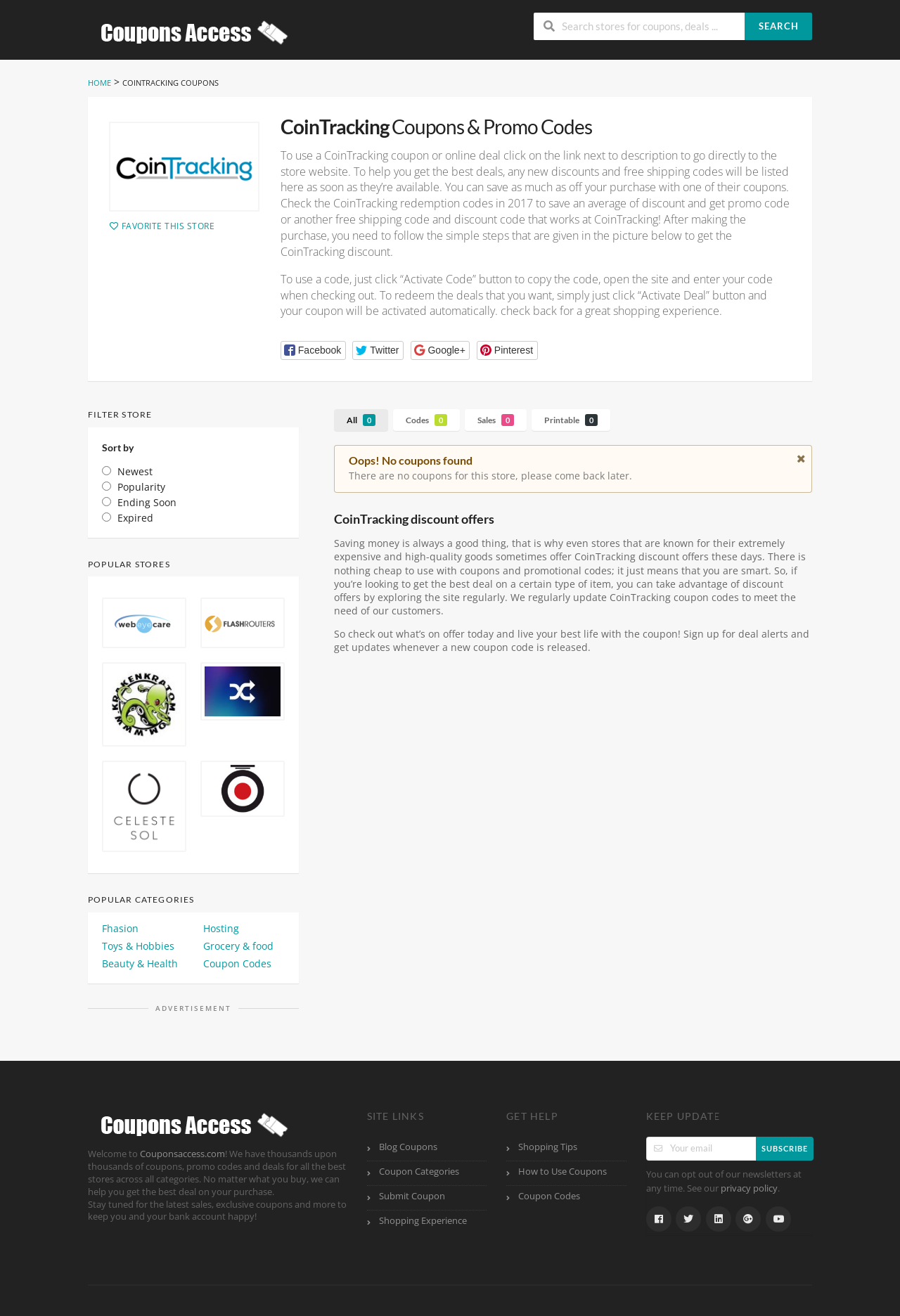What types of coupons are available on this website?
Respond to the question with a single word or phrase according to the image.

Codes, Sales, Printable